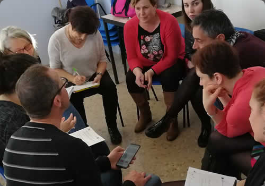Please answer the following question using a single word or phrase: What is the focus of the vocational training program?

Natural and cultural heritage